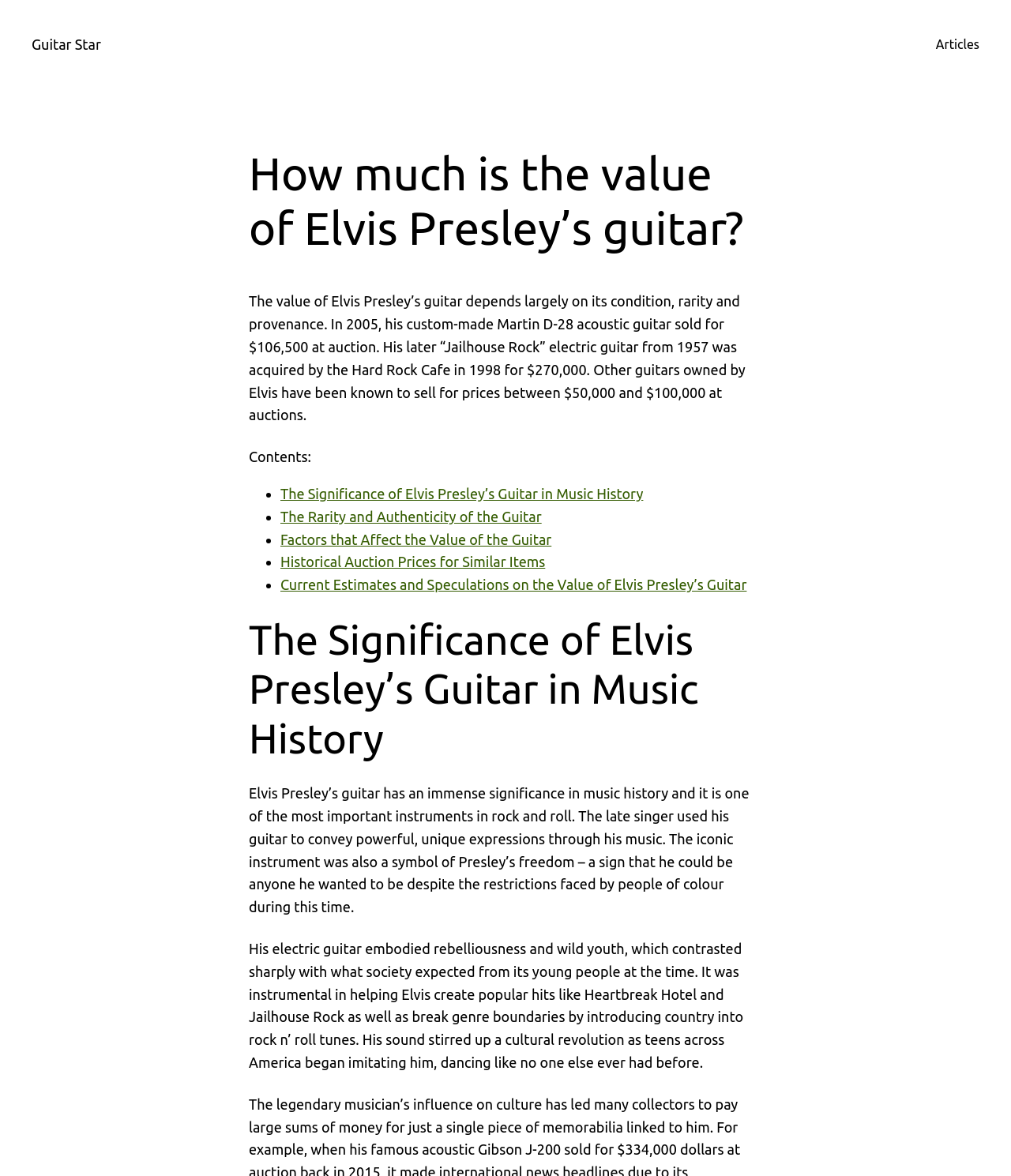What is the estimated value of Elvis Presley's guitar?
Using the information presented in the image, please offer a detailed response to the question.

Based on the webpage content, it is mentioned that 'Other guitars owned by Elvis have been known to sell for prices between $50,000 and $100,000 at auctions.' This suggests that the estimated value of Elvis Presley's guitar is between $50,000 and $100,000.